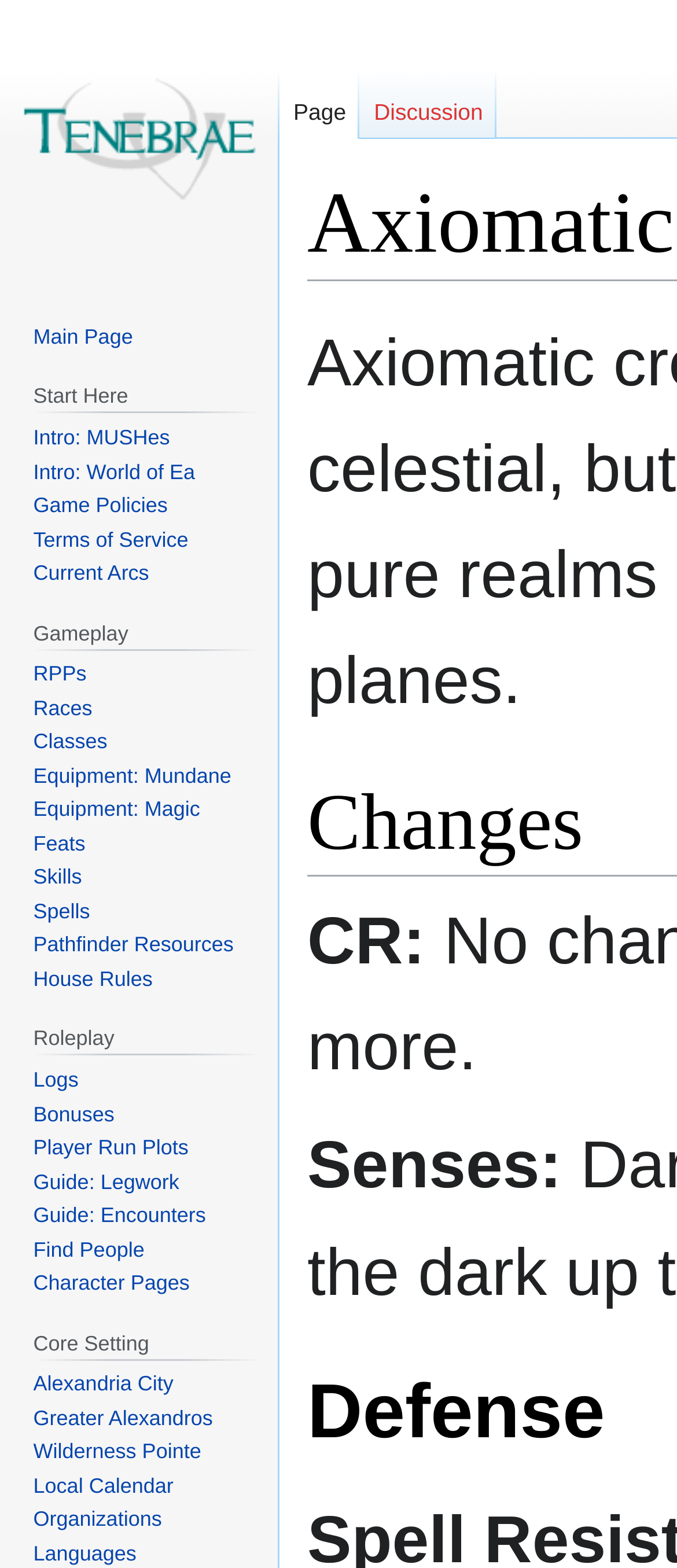How many links are there under 'Gameplay'? Based on the screenshot, please respond with a single word or phrase.

11